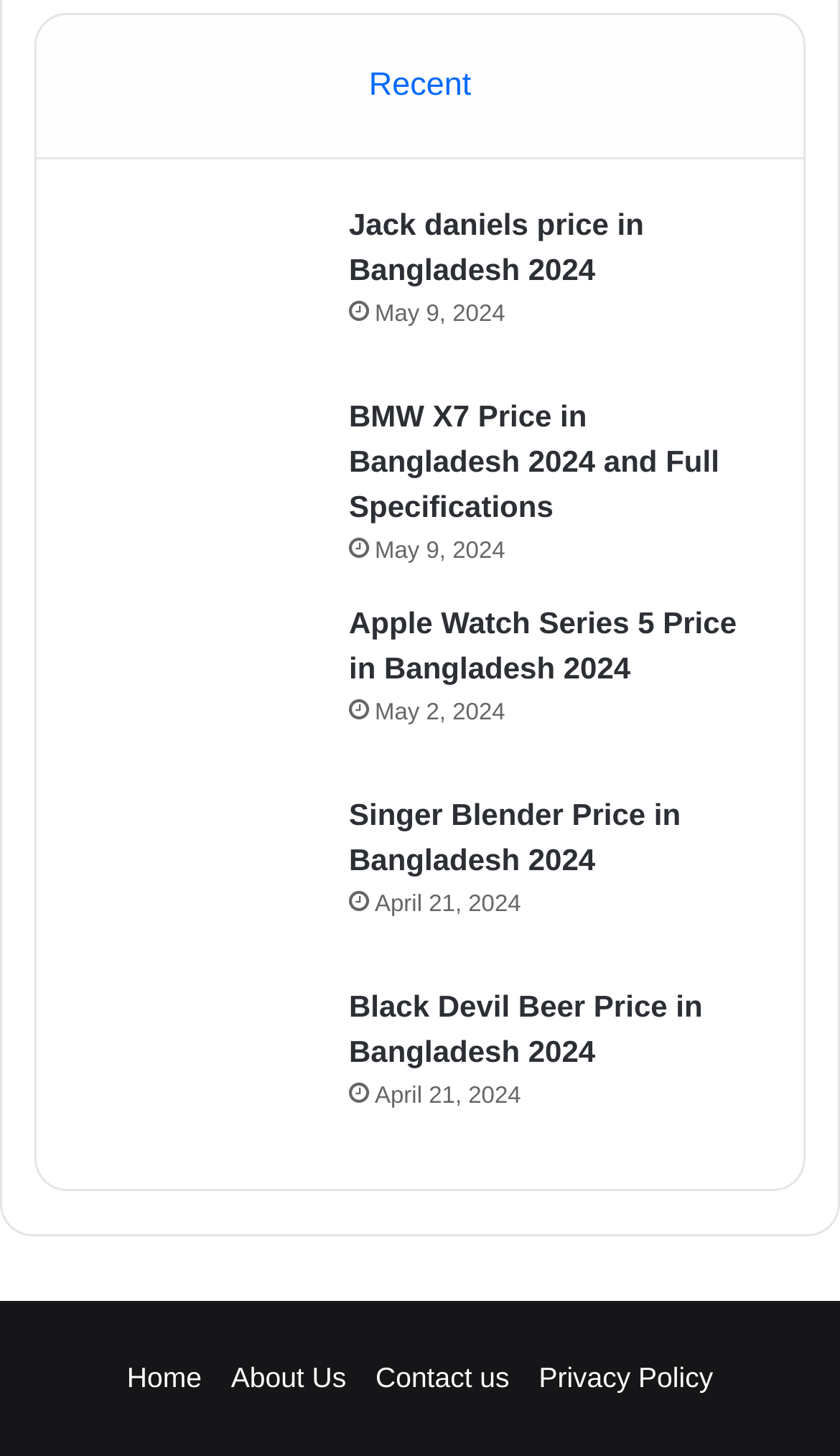What is the name of the third product on the page?
Your answer should be a single word or phrase derived from the screenshot.

BMW X7